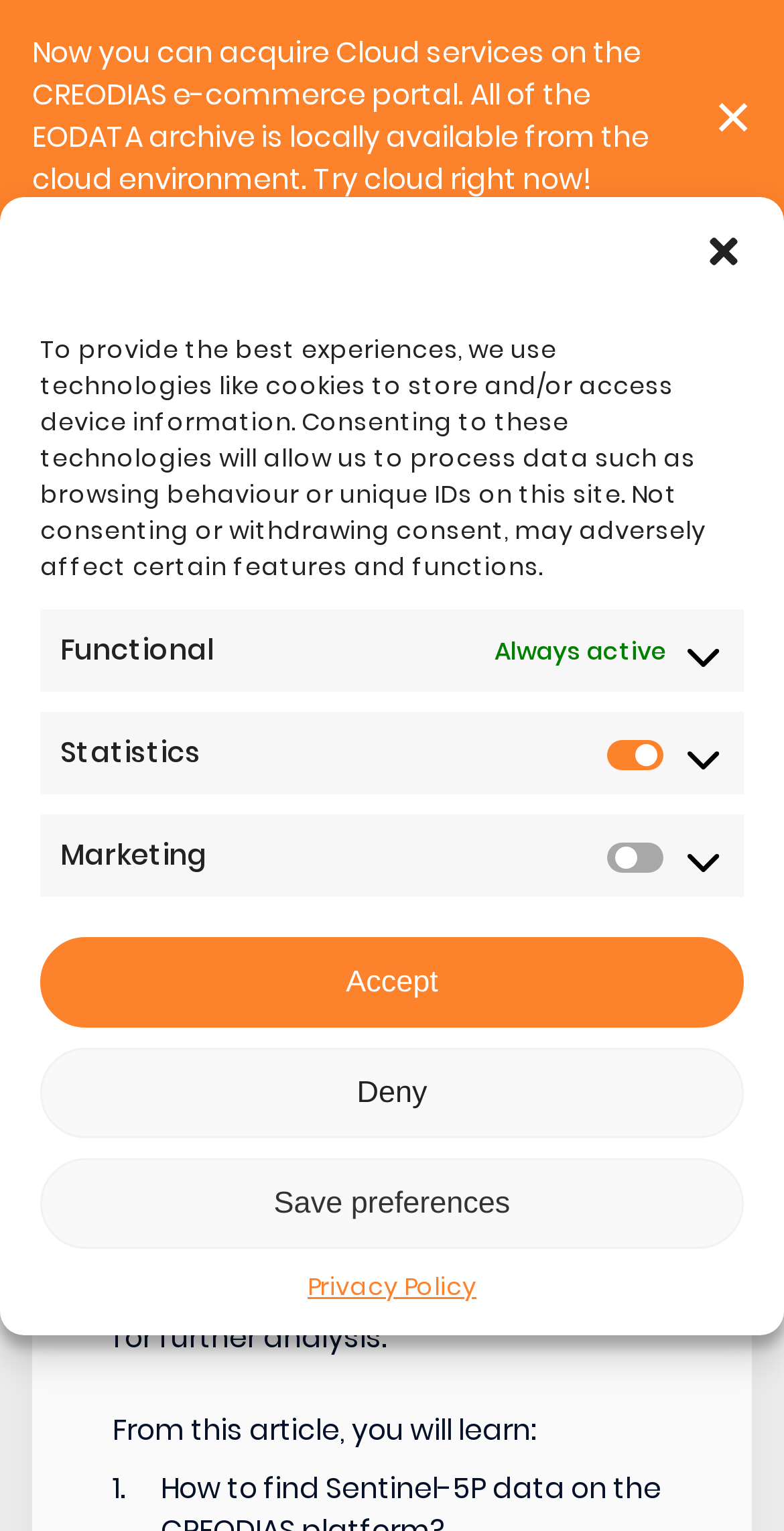Please determine the bounding box coordinates for the element that should be clicked to follow these instructions: "Go to CloudFerro Cloud Docs".

[0.082, 0.307, 0.536, 0.337]